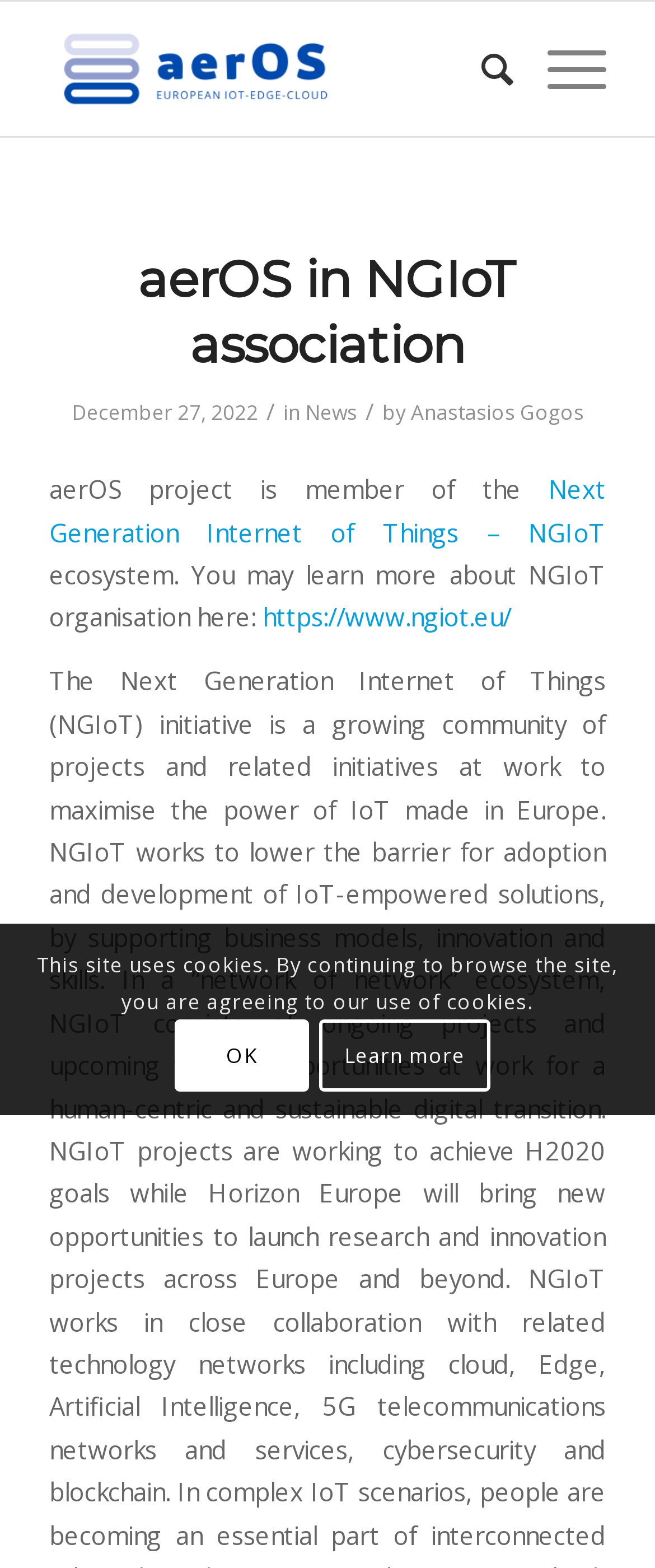Refer to the image and provide an in-depth answer to the question: 
What is the name of the project?

The name of the project can be found in the header section of the webpage, where it is written as 'aerOS in NGIoT association'.